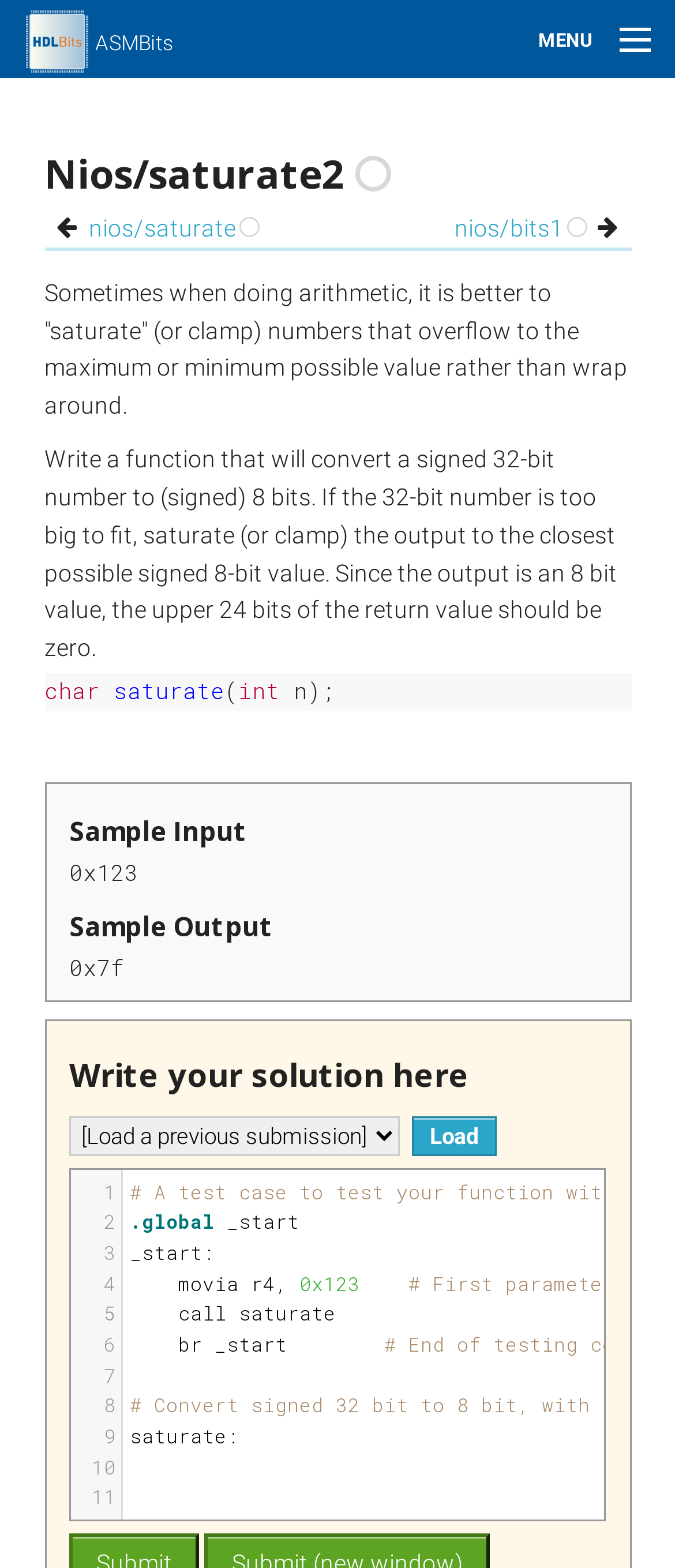Locate the bounding box coordinates of the clickable area to execute the instruction: "Click on Load". Provide the coordinates as four float numbers between 0 and 1, represented as [left, top, right, bottom].

[0.609, 0.712, 0.736, 0.737]